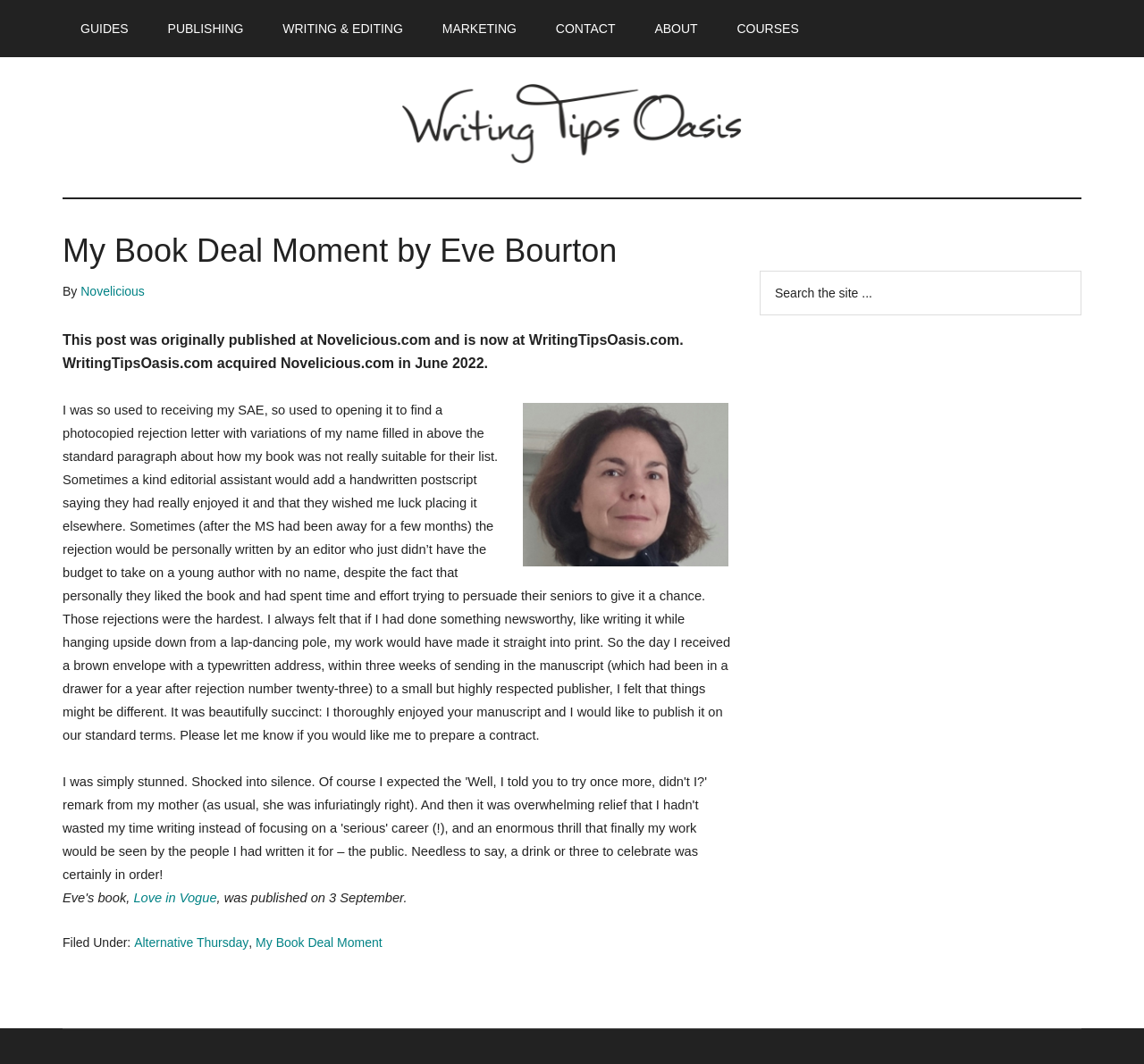Pinpoint the bounding box coordinates for the area that should be clicked to perform the following instruction: "Go to HOME page".

None